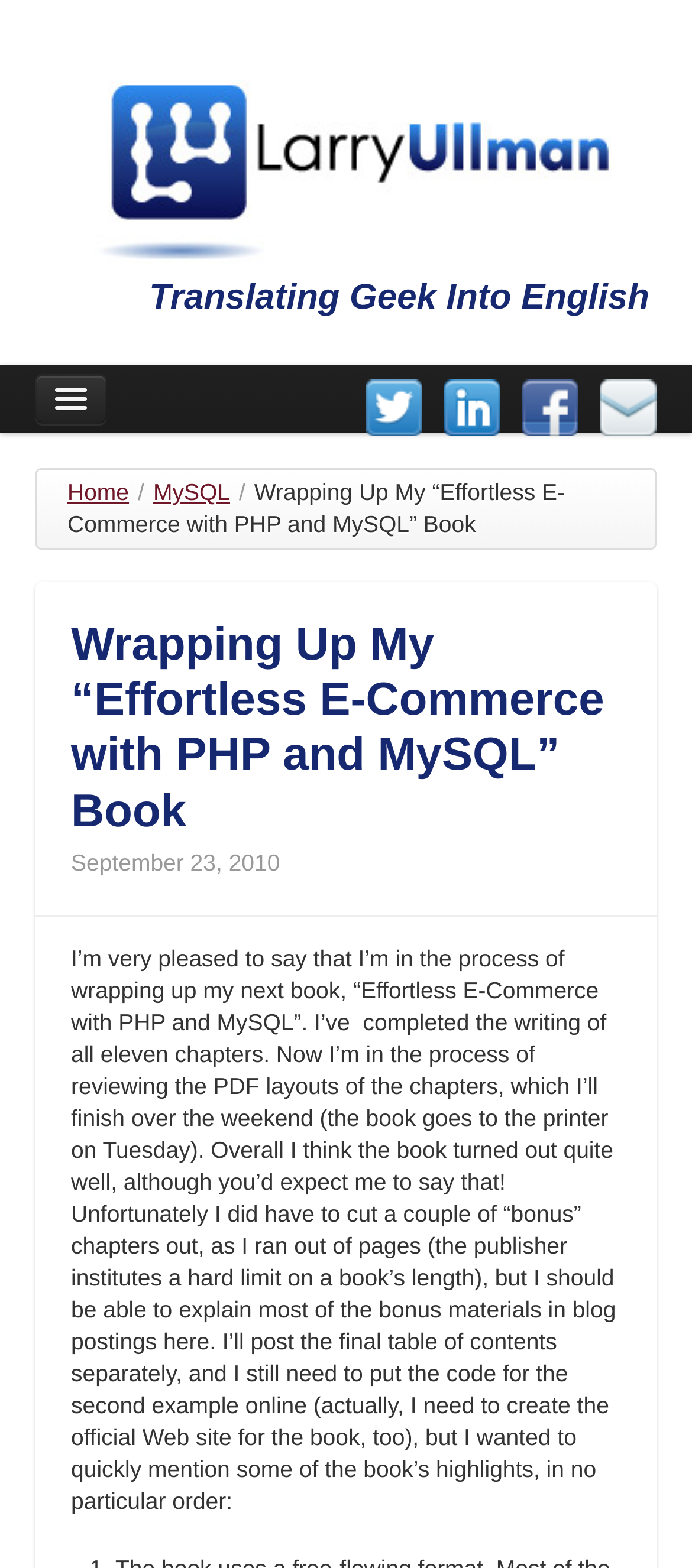What is the author's name?
Please provide a comprehensive answer based on the details in the screenshot.

The author's name is mentioned in the link element with the text 'Larry Ullman' and also in the image element with the same text, which suggests that the author's name is Larry Ullman.